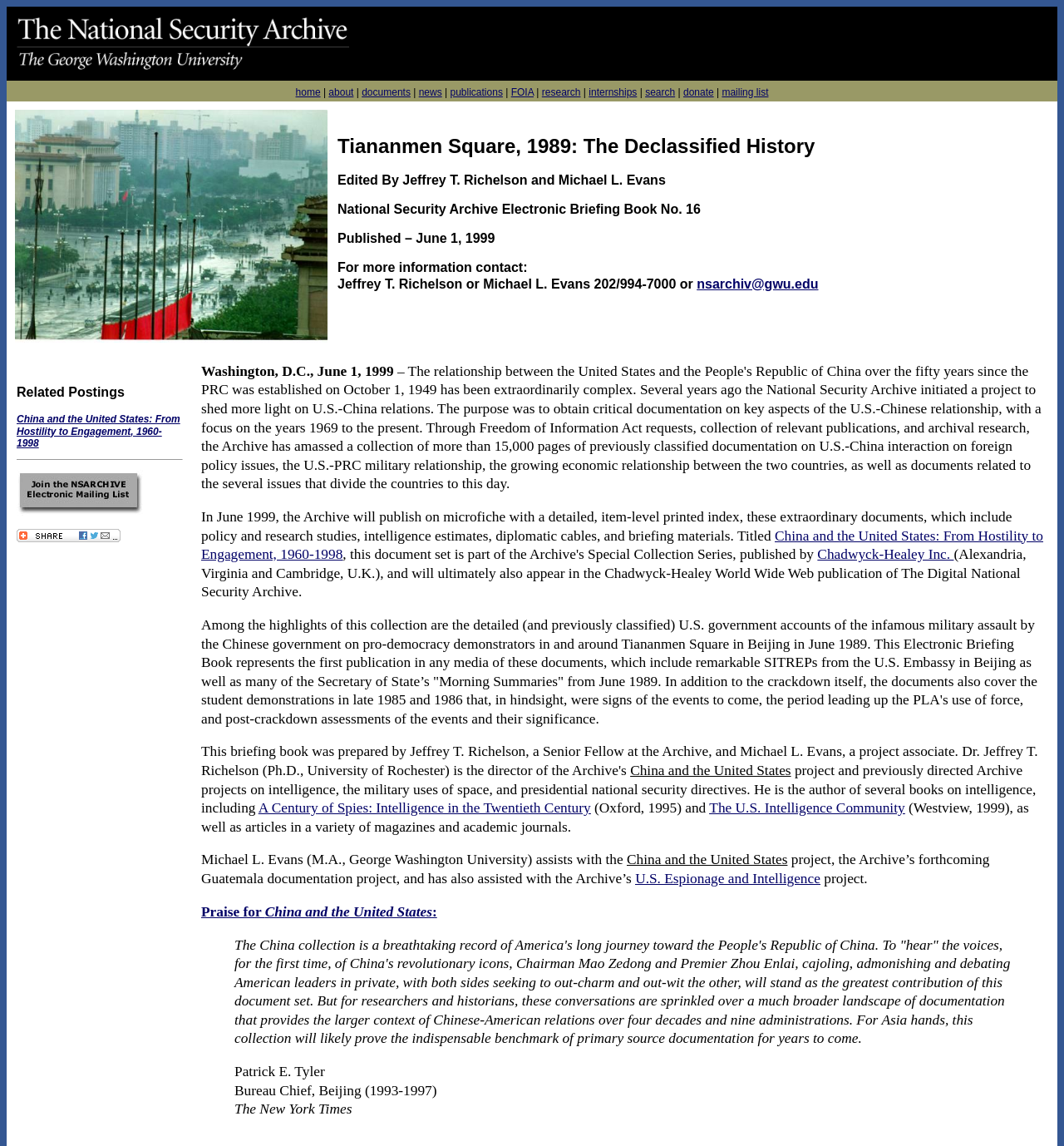Identify the bounding box coordinates of the region that should be clicked to execute the following instruction: "visit China and the United States: From Hostility to Engagement, 1960-1998".

[0.016, 0.361, 0.169, 0.392]